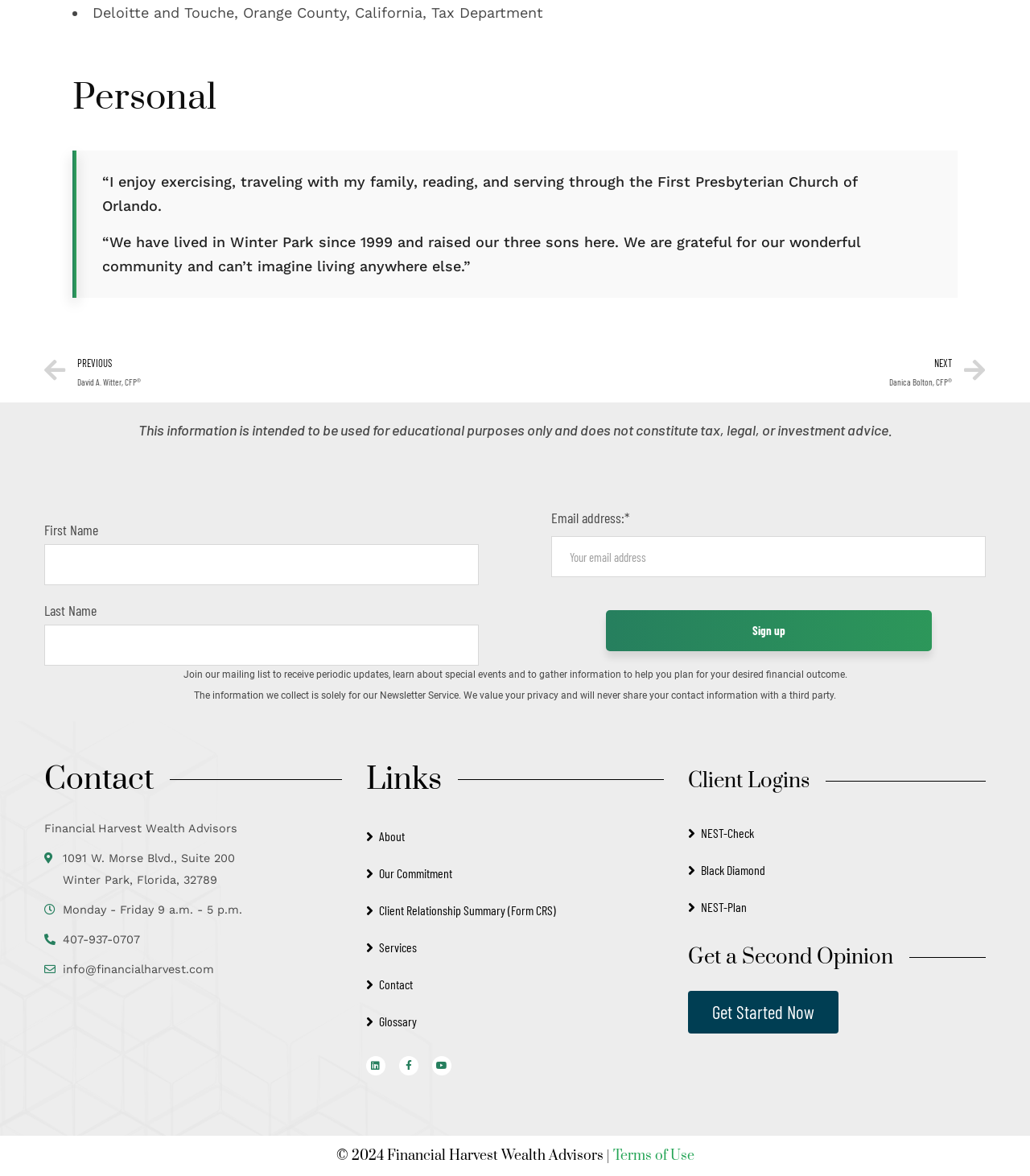Locate the bounding box coordinates of the clickable element to fulfill the following instruction: "Get a second opinion". Provide the coordinates as four float numbers between 0 and 1 in the format [left, top, right, bottom].

[0.668, 0.842, 0.814, 0.879]